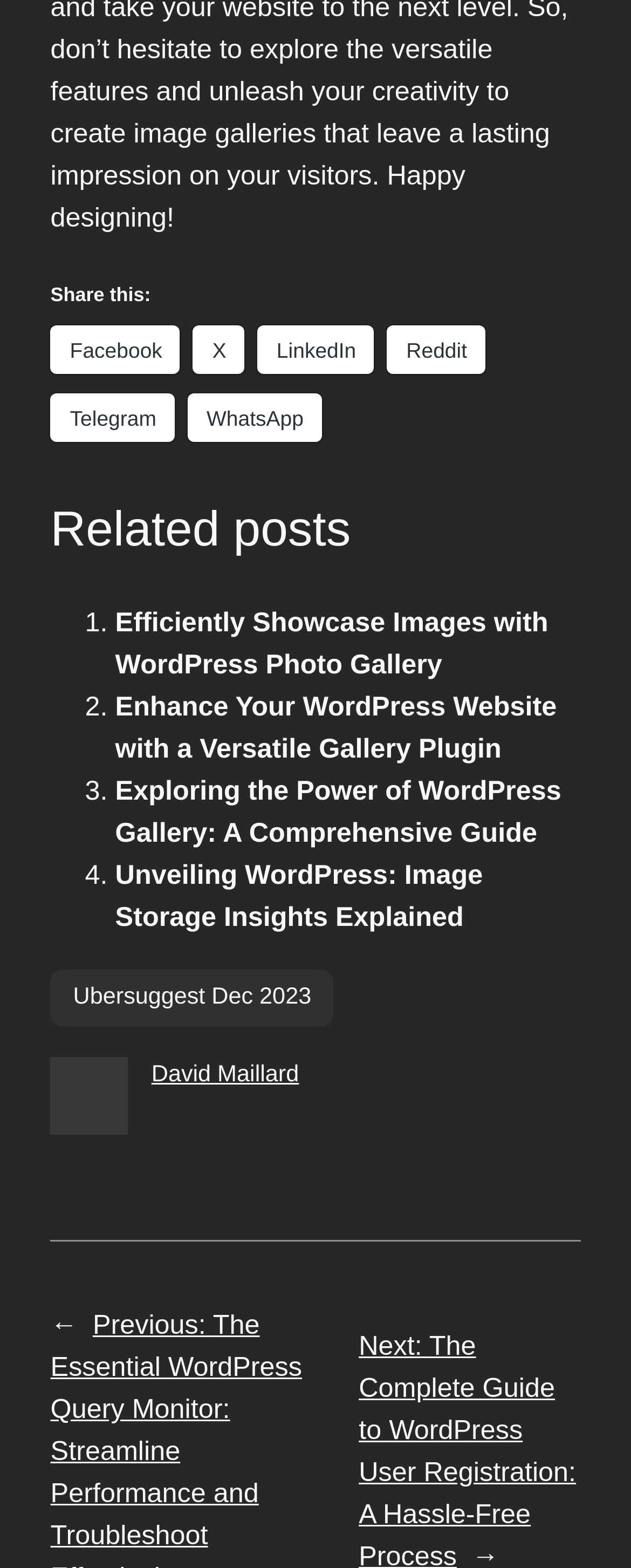Please respond to the question using a single word or phrase:
What is the date mentioned on the webpage?

Dec 2023